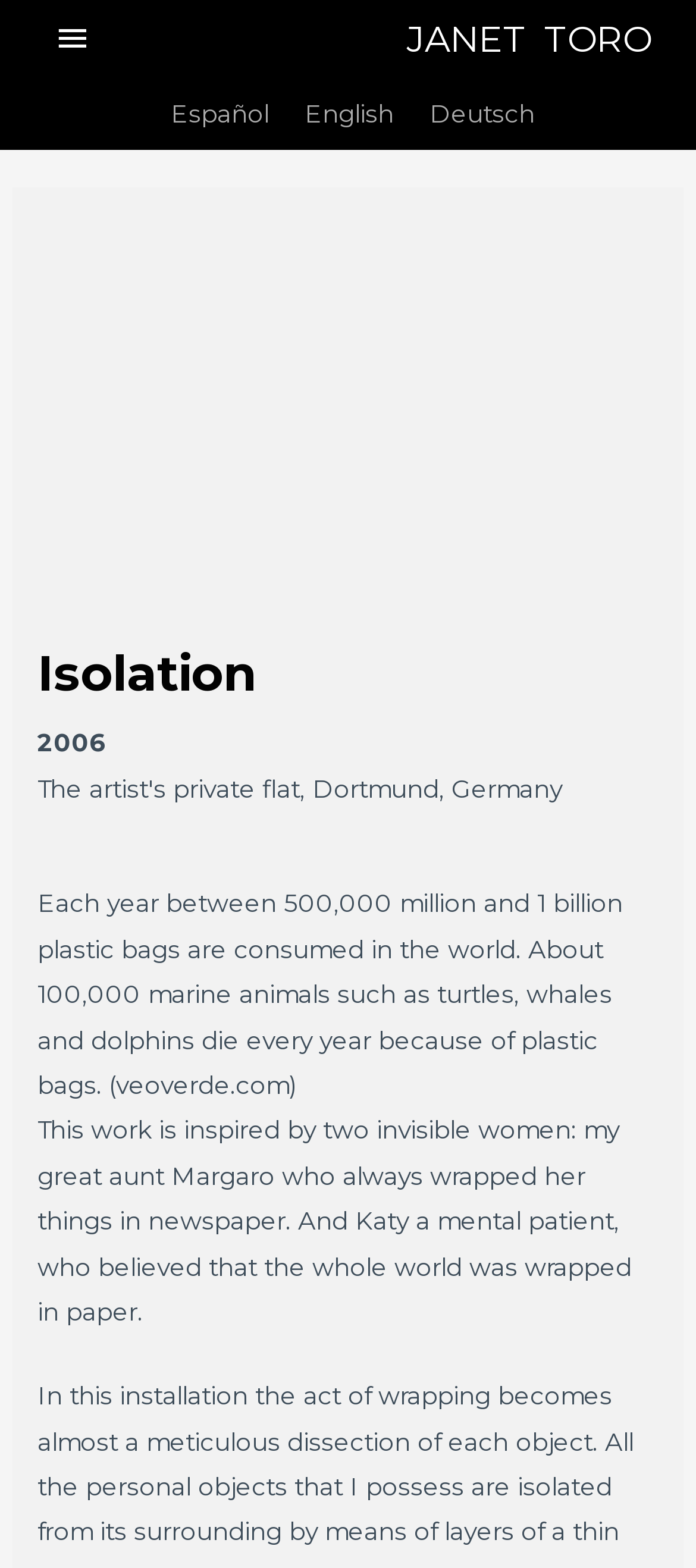What is the topic of this webpage?
Please provide an in-depth and detailed response to the question.

The webpage mentions the consumption of plastic bags and their impact on marine animals, suggesting that the topic of the webpage is related to plastic bags and their environmental effects.